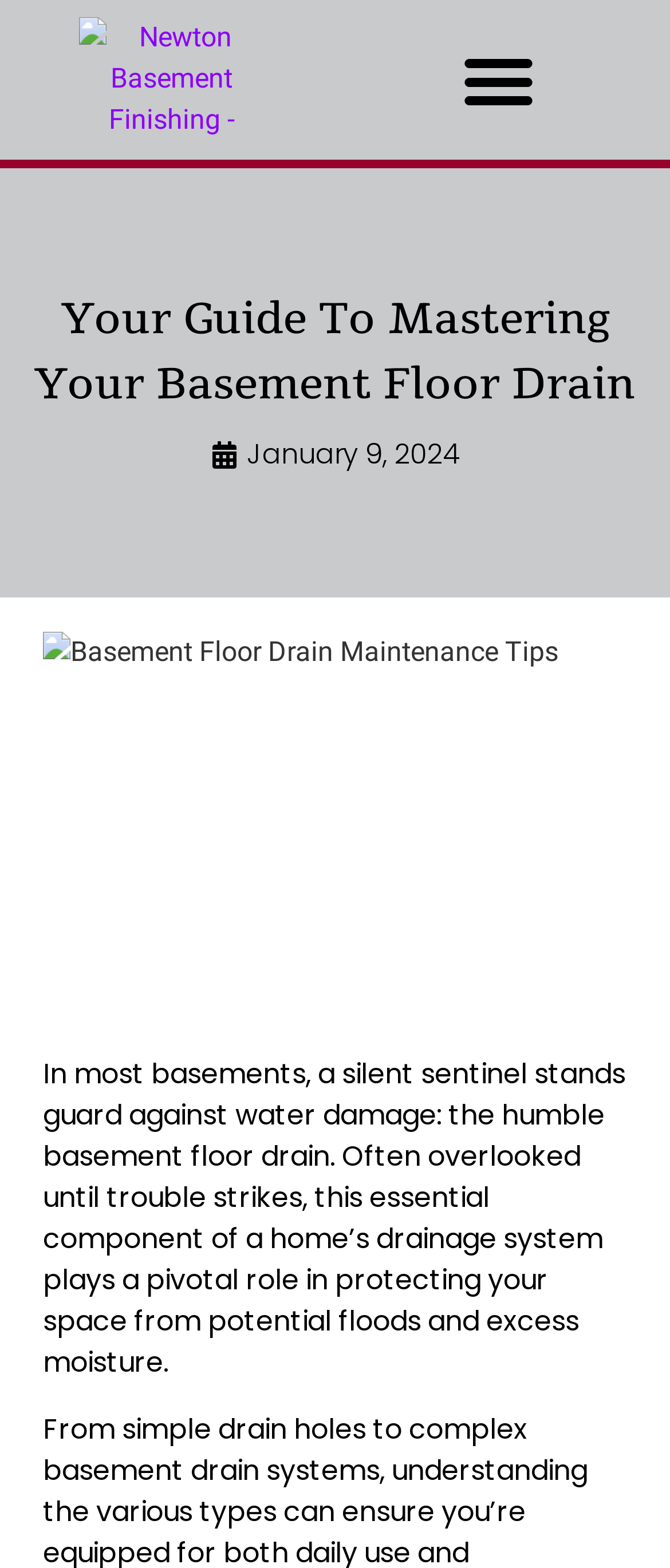What is the main topic of the article?
Using the screenshot, give a one-word or short phrase answer.

Basement Floor Drain